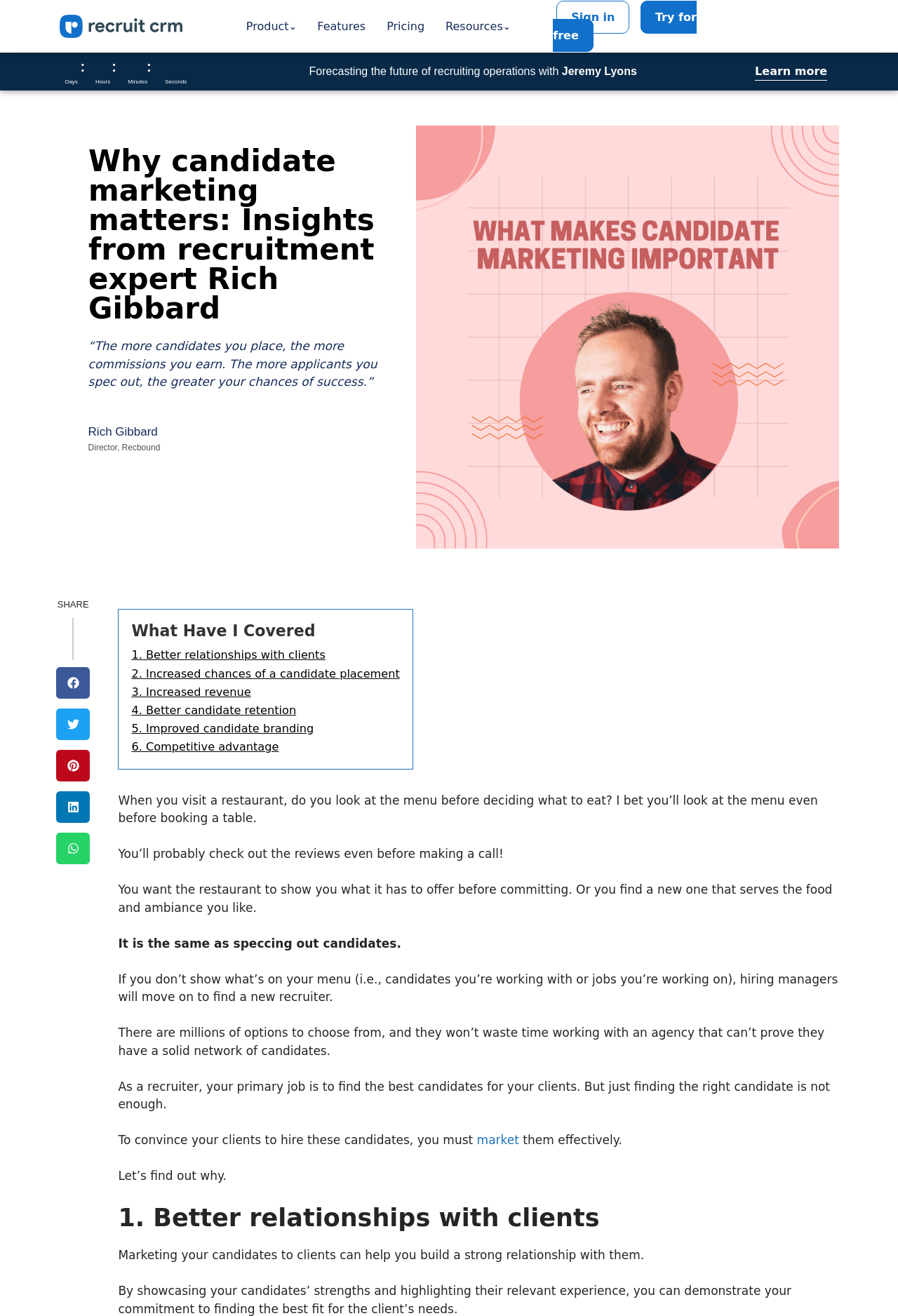Provide your answer in a single word or phrase: 
What is the name of the recruitment expert quoted on the webpage?

Rich Gibbard